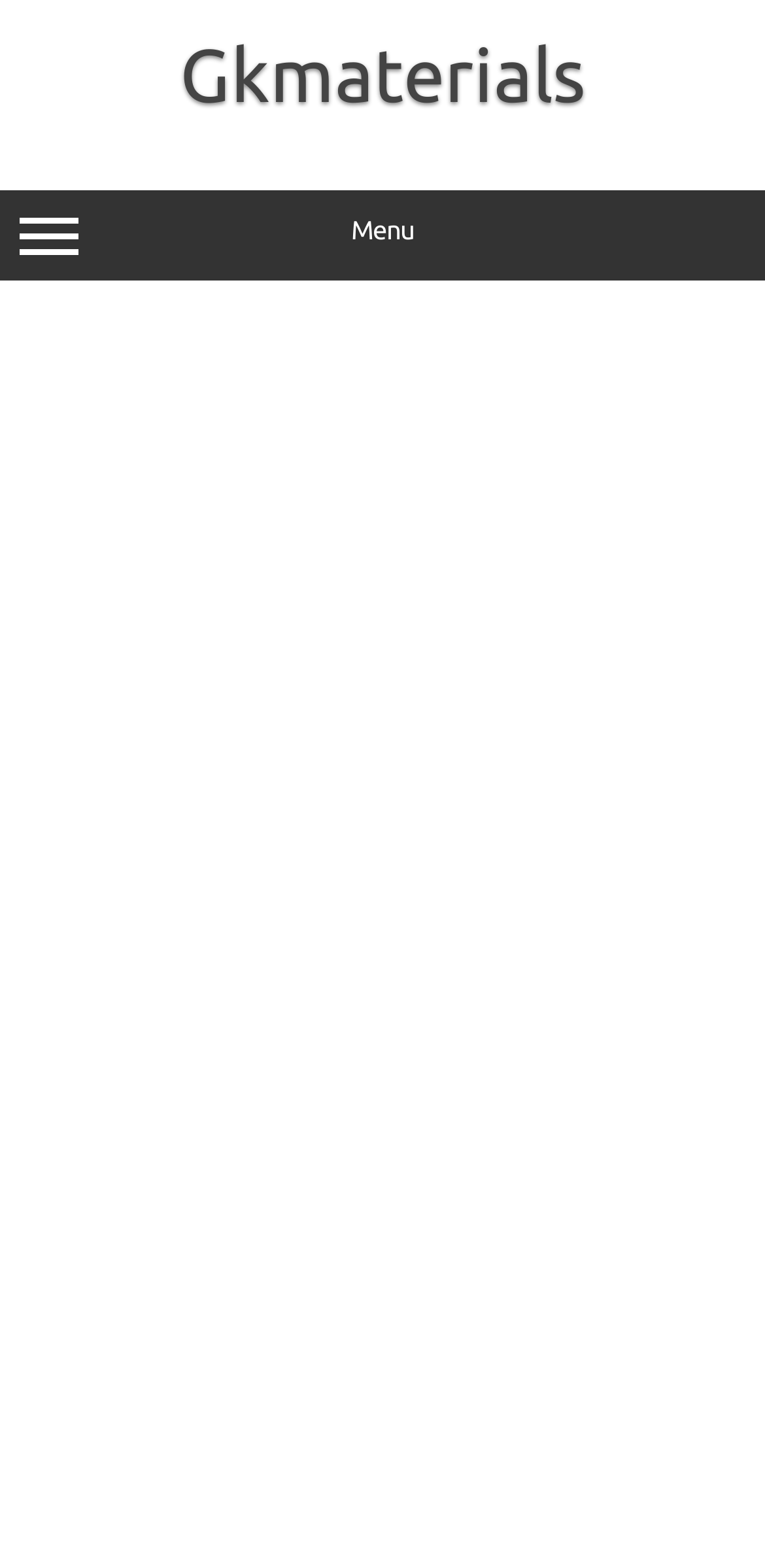Please determine the bounding box coordinates, formatted as (top-left x, top-left y, bottom-right x, bottom-right y), with all values as floating point numbers between 0 and 1. Identify the bounding box of the region described as: Gkmaterials

[0.235, 0.021, 0.765, 0.074]